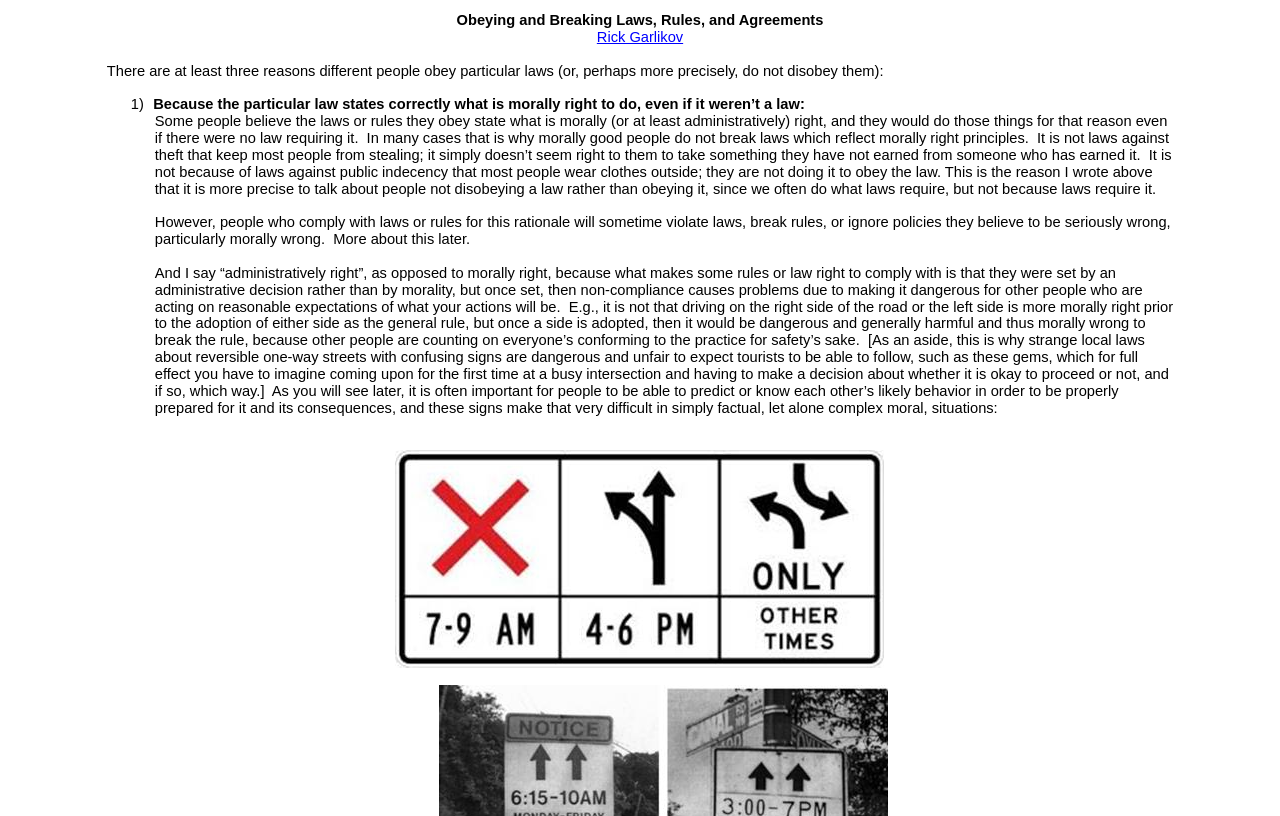Why do people obey laws?
Look at the screenshot and respond with a single word or phrase.

For moral reasons